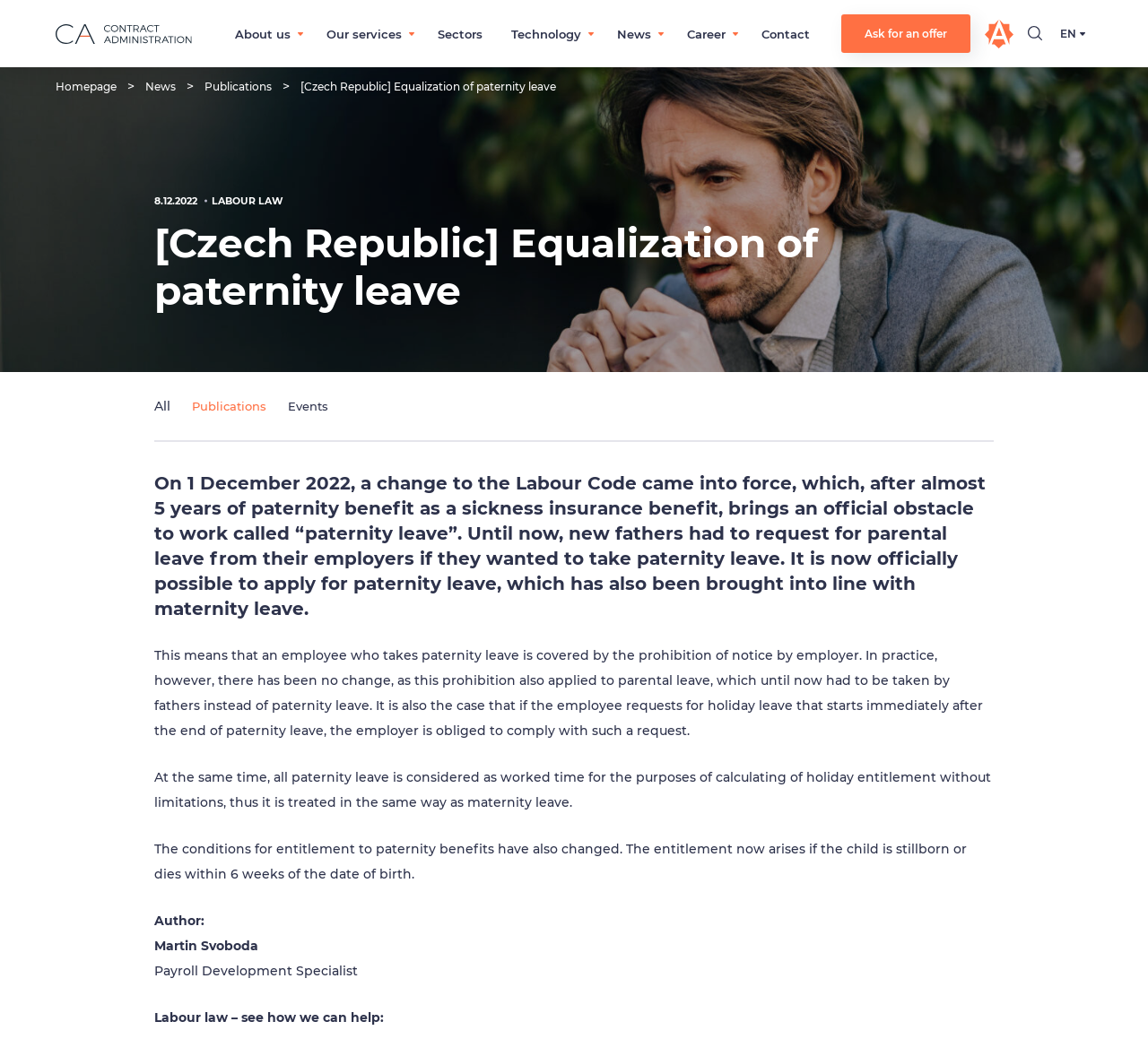How is paternity leave treated for the purposes of calculating holiday entitlement?
Answer the question with a detailed and thorough explanation.

According to the webpage, all paternity leave is considered as worked time for the purposes of calculating holiday entitlement without limitations, thus it is treated in the same way as maternity leave.